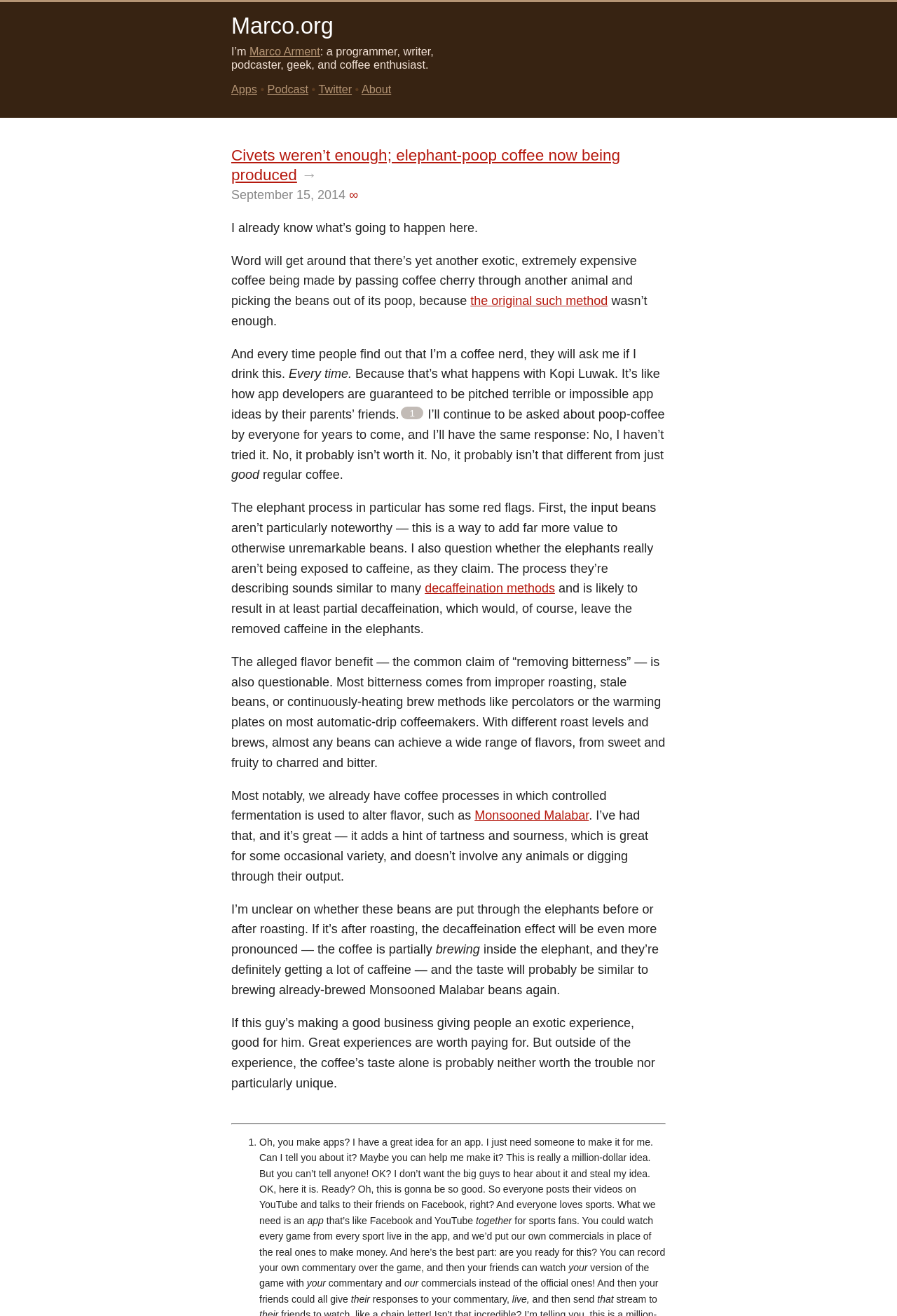Determine the bounding box coordinates for the area that should be clicked to carry out the following instruction: "Visit the About page".

[0.403, 0.063, 0.436, 0.073]